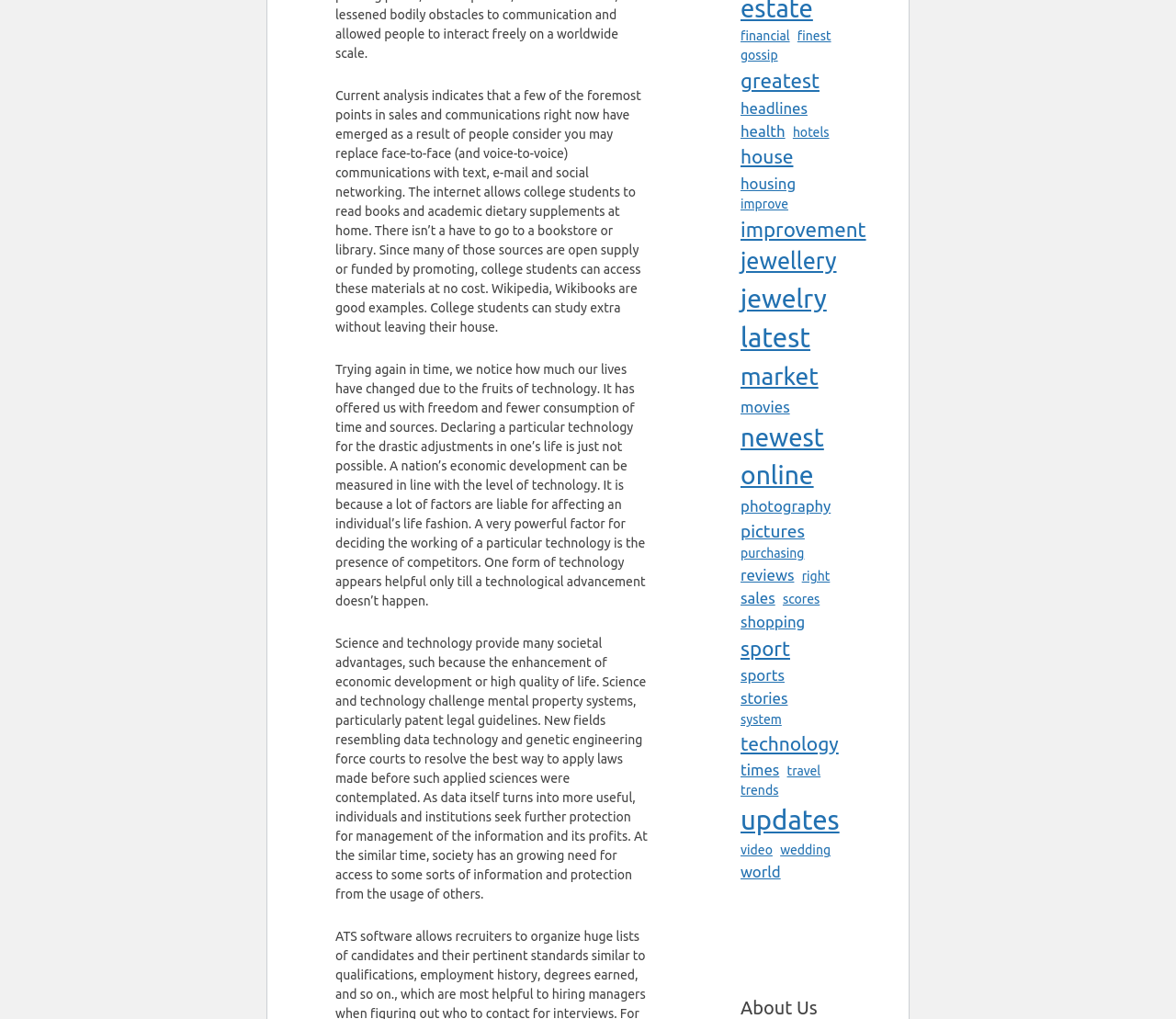Identify the bounding box coordinates of the element that should be clicked to fulfill this task: "click on financial". The coordinates should be provided as four float numbers between 0 and 1, i.e., [left, top, right, bottom].

[0.63, 0.026, 0.672, 0.045]